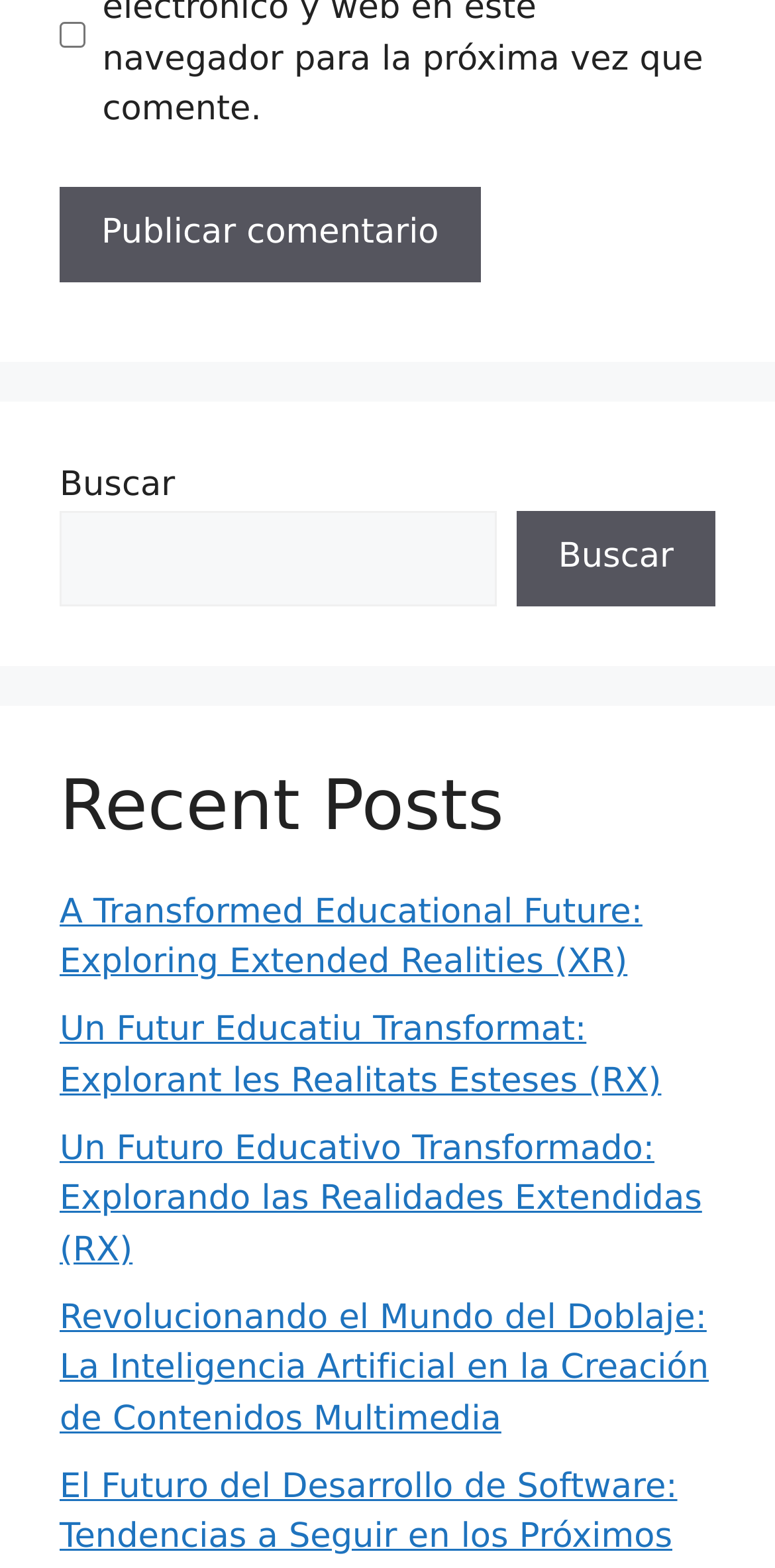Please provide a comprehensive answer to the question below using the information from the image: What is the common theme among the links under 'Recent Posts'?

The links under 'Recent Posts' have titles that suggest a common theme of education and technology, such as exploring extended realities, transformed educational futures, and artificial intelligence in content creation.